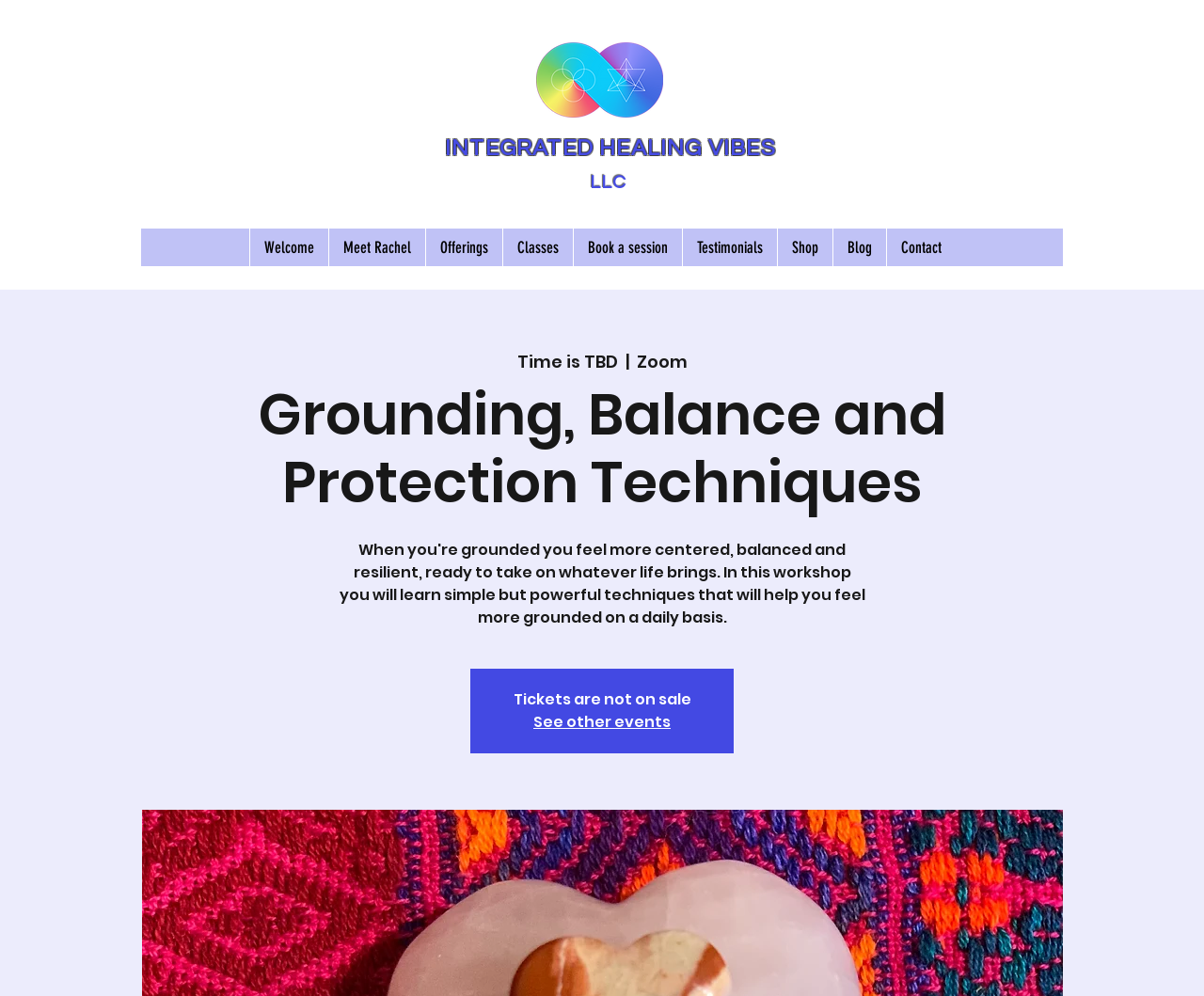Using the description "See other events", predict the bounding box of the relevant HTML element.

[0.443, 0.714, 0.557, 0.736]